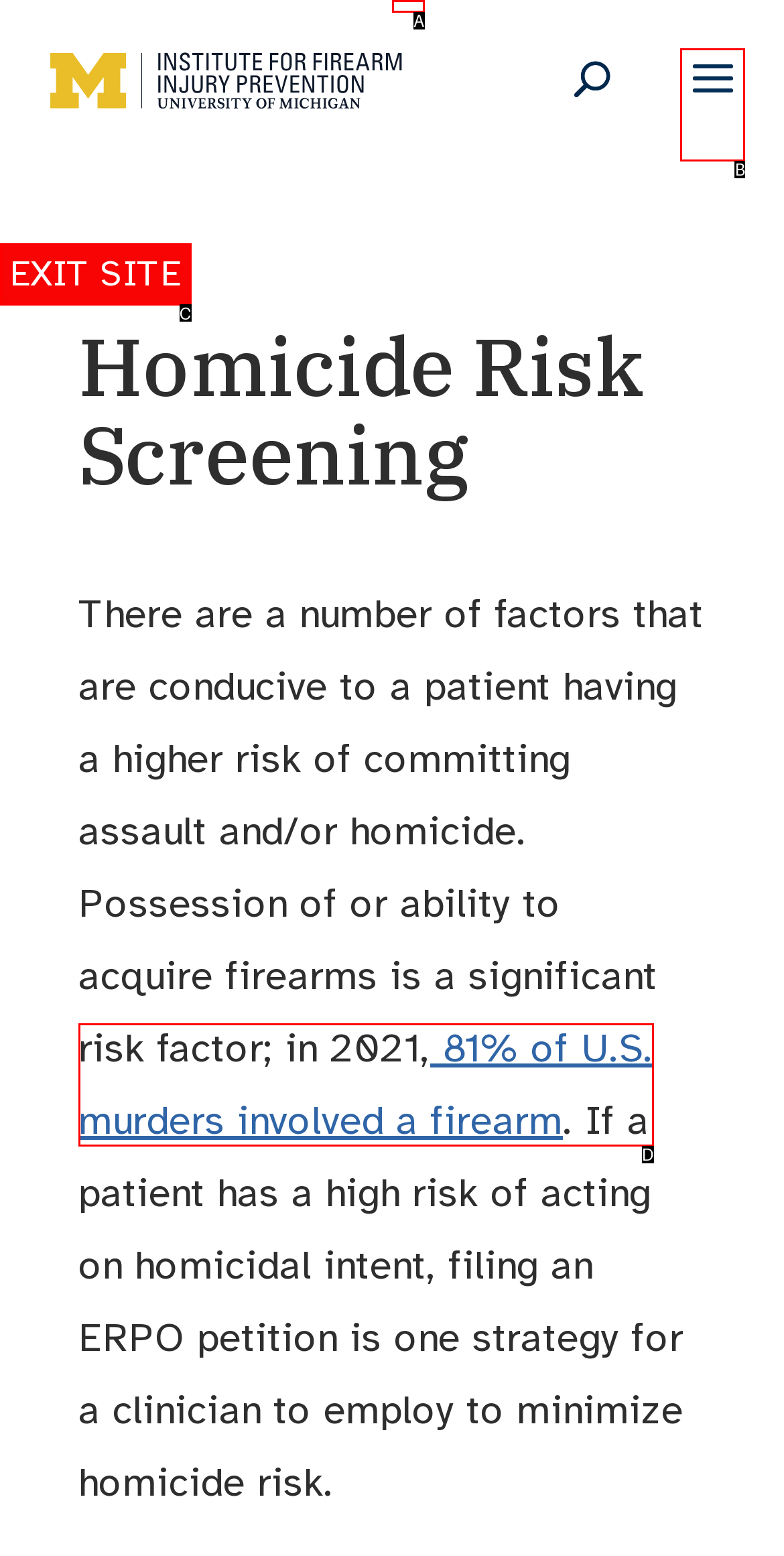Select the letter of the option that corresponds to: aria-label="Menu"
Provide the letter from the given options.

B